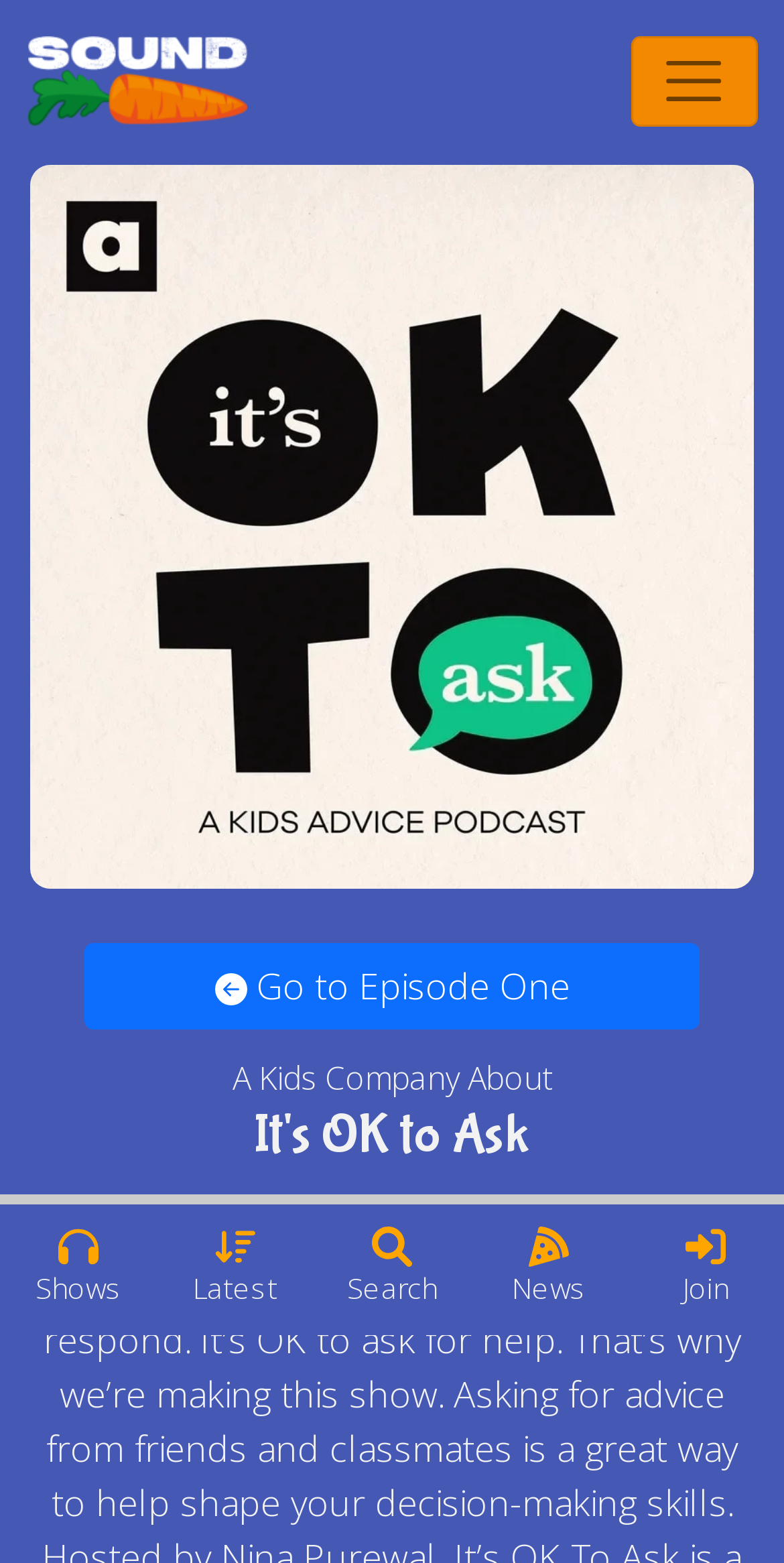Extract the main headline from the webpage and generate its text.

It's OK to Ask